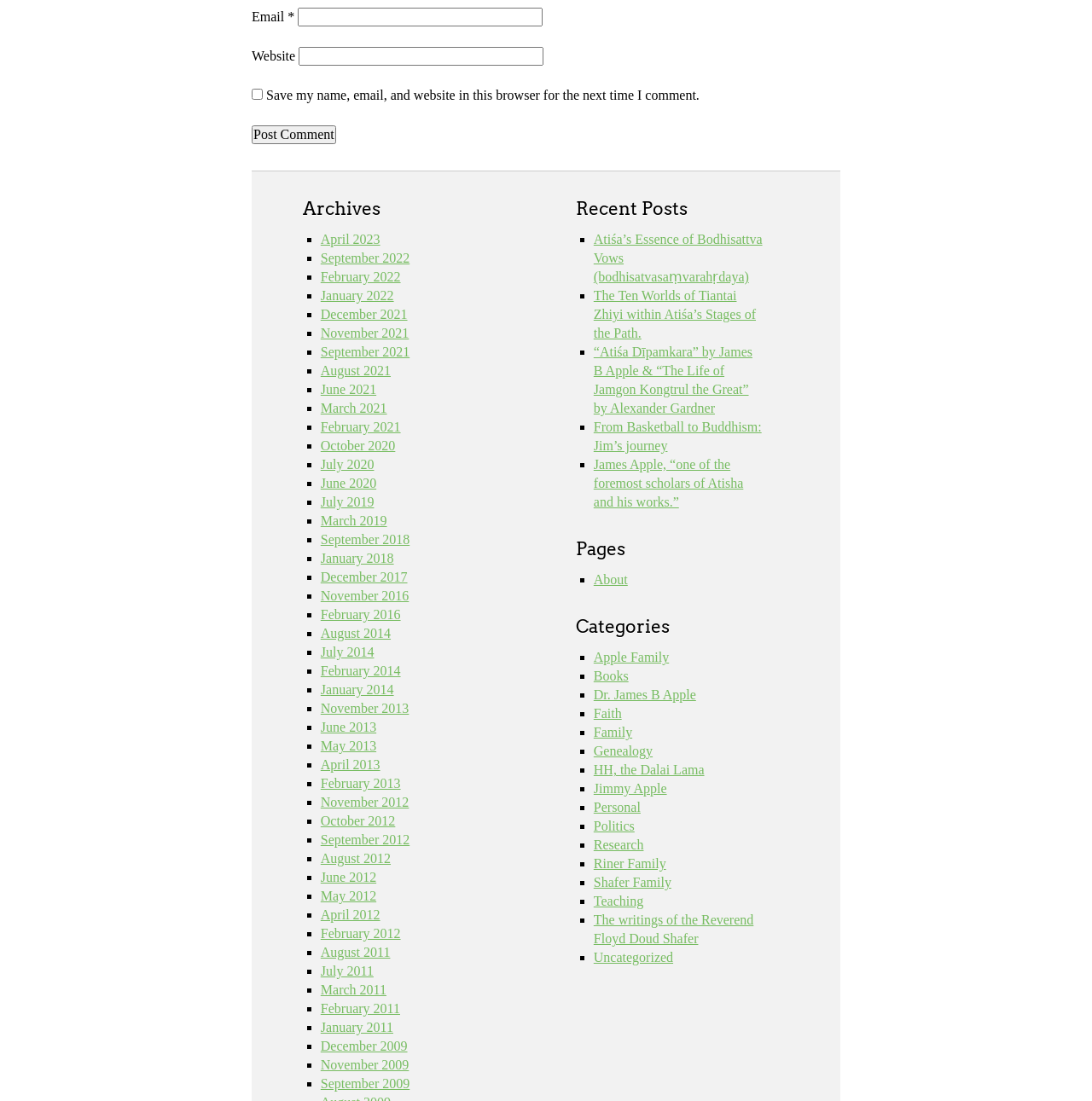Please identify the coordinates of the bounding box that should be clicked to fulfill this instruction: "Enter website URL".

[0.274, 0.043, 0.498, 0.06]